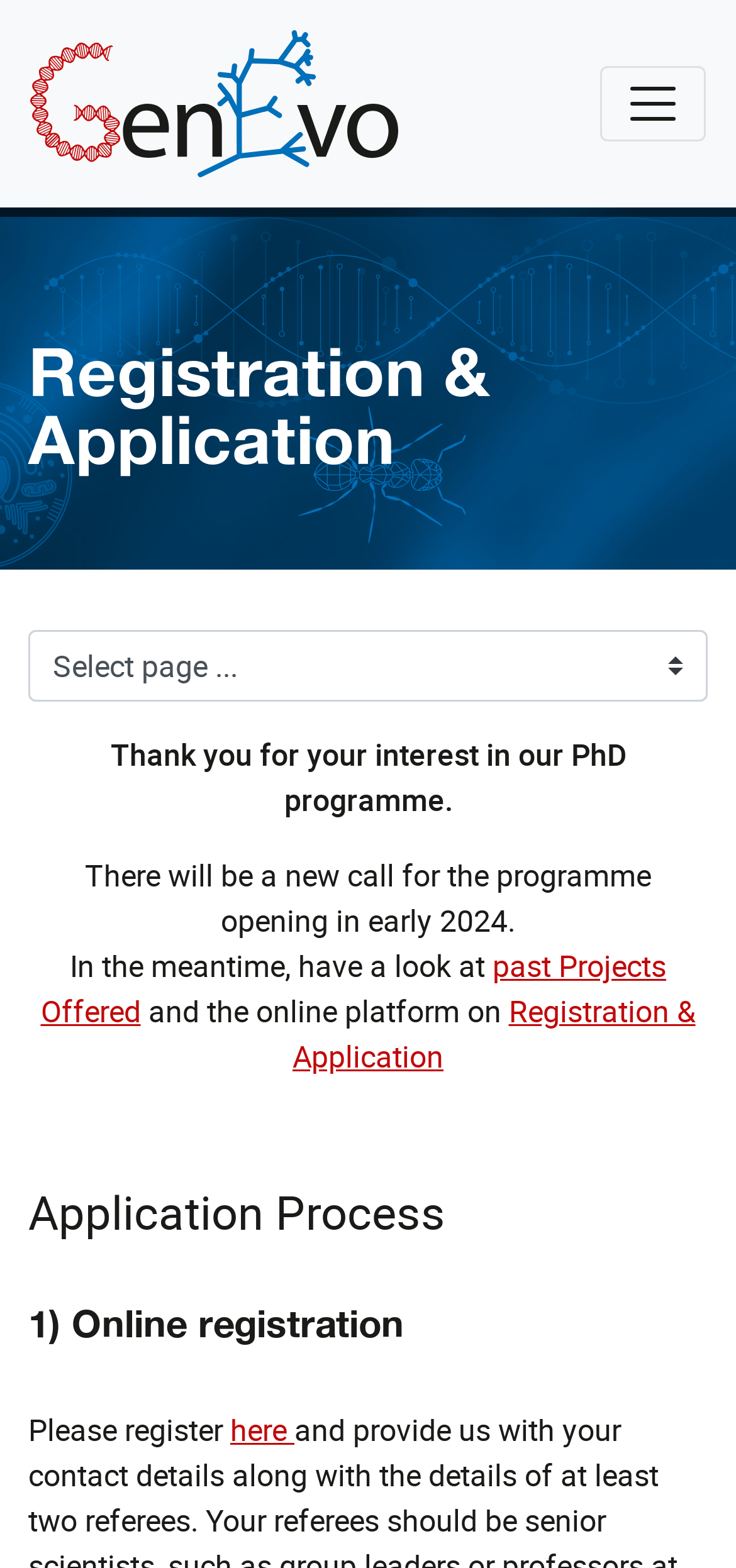Create a detailed summary of all the visual and textual information on the webpage.

The webpage is about the registration and application process for a PhD programme. At the top left, there is a link to "GenEvo". On the top right, there is a button to toggle navigation. Below the navigation button, there is a header section with the title "Registration & Application". 

Under the header section, there is a combobox and a series of paragraphs. The first paragraph thanks the user for their interest in the PhD programme and informs them that a new call for the programme will open in early 2024. The second paragraph suggests that the user can look at past projects offered and the online platform in the meantime. There are links to "past Projects Offered" and "Registration & Application" within this paragraph.

Below these paragraphs, there are three sections with headings. The first section is titled "Application Process". The second section is titled "1) Online registration" and contains a paragraph with a link to register. The third section is not explicitly titled but appears to be a continuation of the application process.

At the bottom right of the page, there is a link to "To Top", which likely allows the user to jump back to the top of the page.